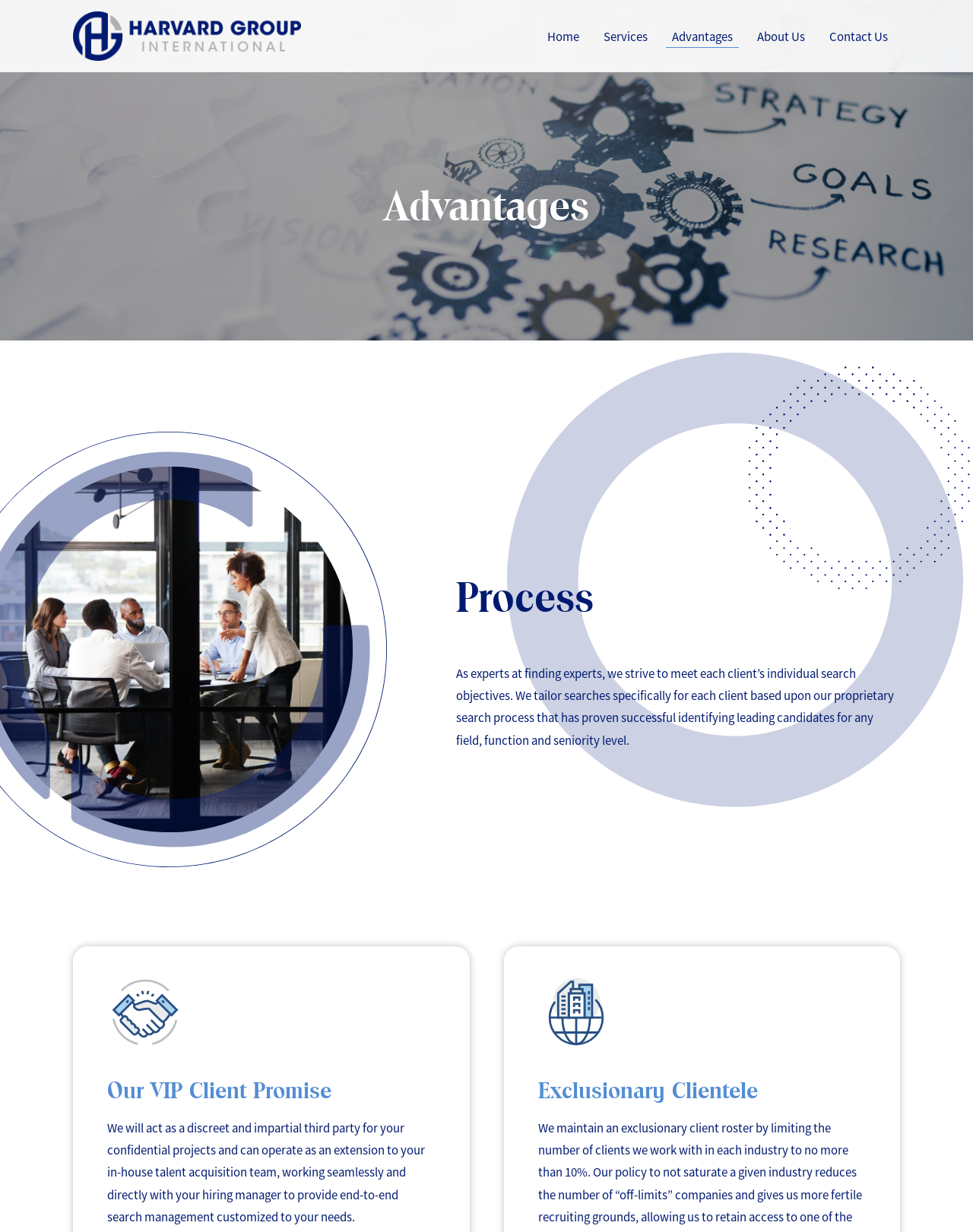What is the main service provided by the company?
Please answer the question with as much detail and depth as you can.

The main service provided by the company can be inferred from the text 'As experts at finding experts, we strive to meet each client’s individual search objectives.' This text is located in the middle of the webpage and describes the company's expertise in finding experts.